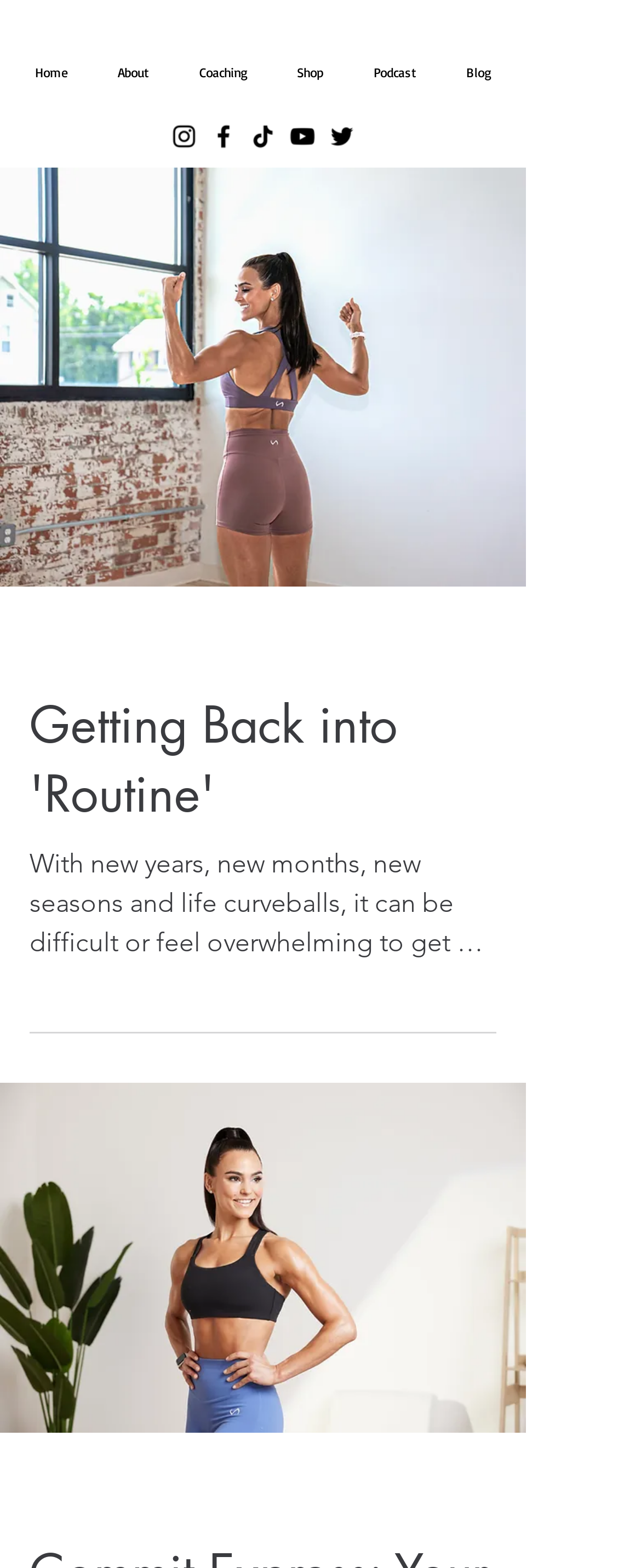What is the title of the latest blog post?
Using the image, provide a detailed and thorough answer to the question.

The latest blog post is located in the main article section, which contains a heading with the title 'Getting Back into 'Routine''. This suggests that the latest blog post is about getting back into a routine.